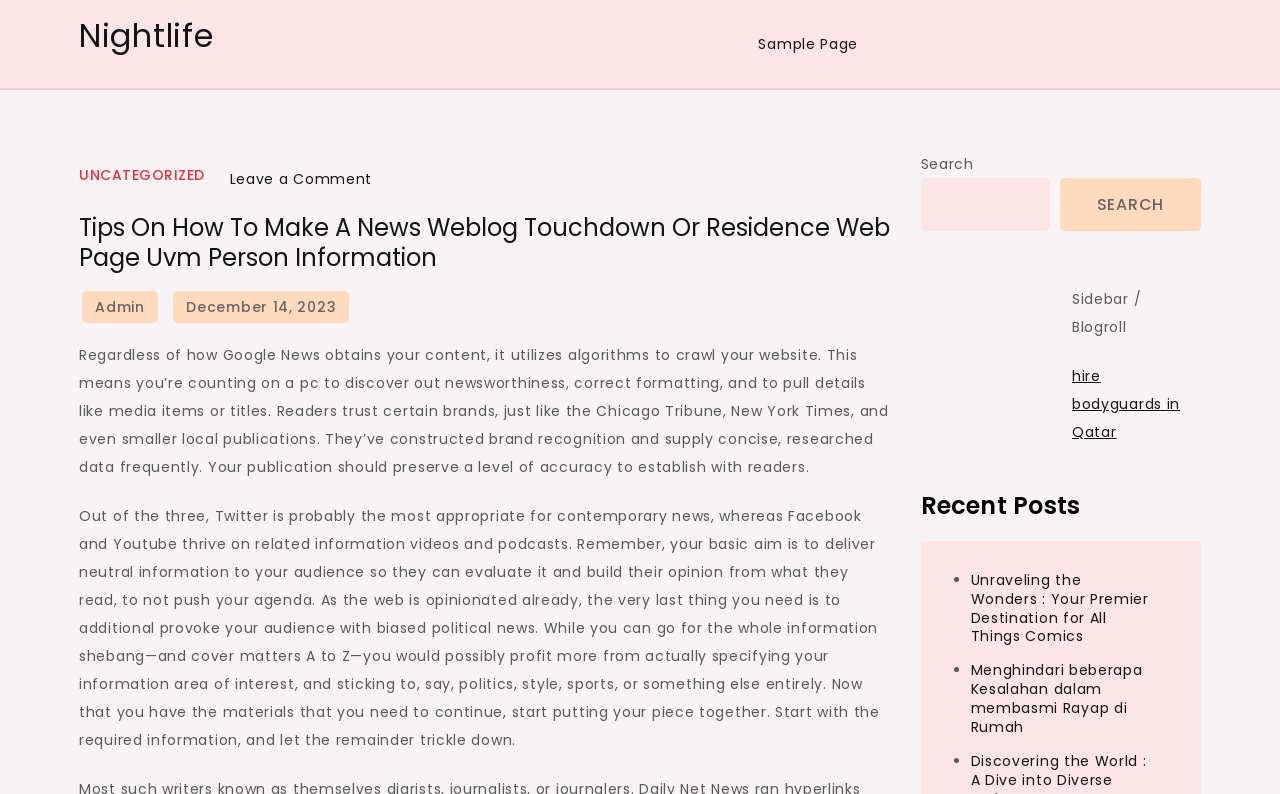Locate and generate the text content of the webpage's heading.

Tips On How To Make A News Weblog Touchdown Or Residence Web Page Uvm Person Information